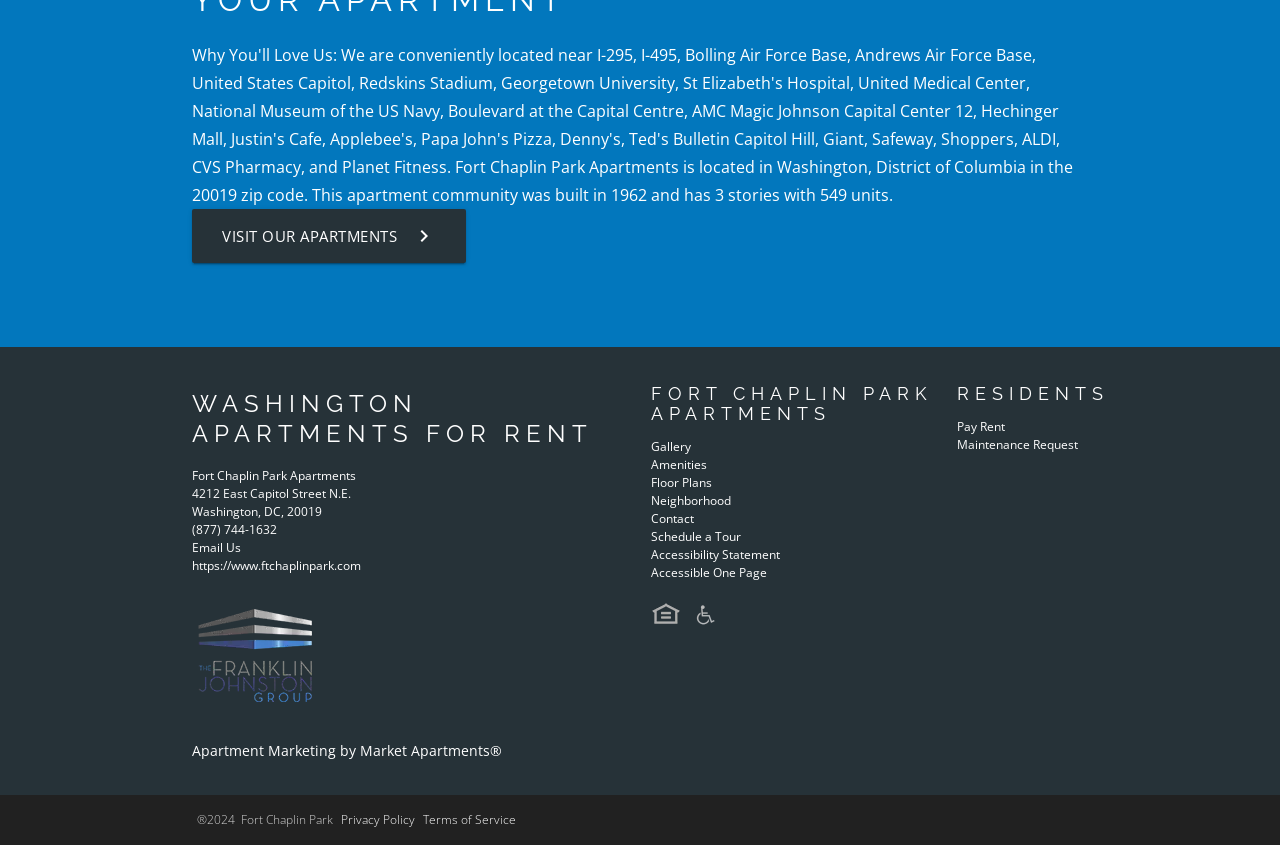What is the phone number to contact the apartment complex?
Answer the question with as much detail as you can, using the image as a reference.

I found the phone number by examining the StaticText element with the text '(877) 744-1632' which is located near the top of the webpage, suggesting that it is the contact phone number for the apartment complex.